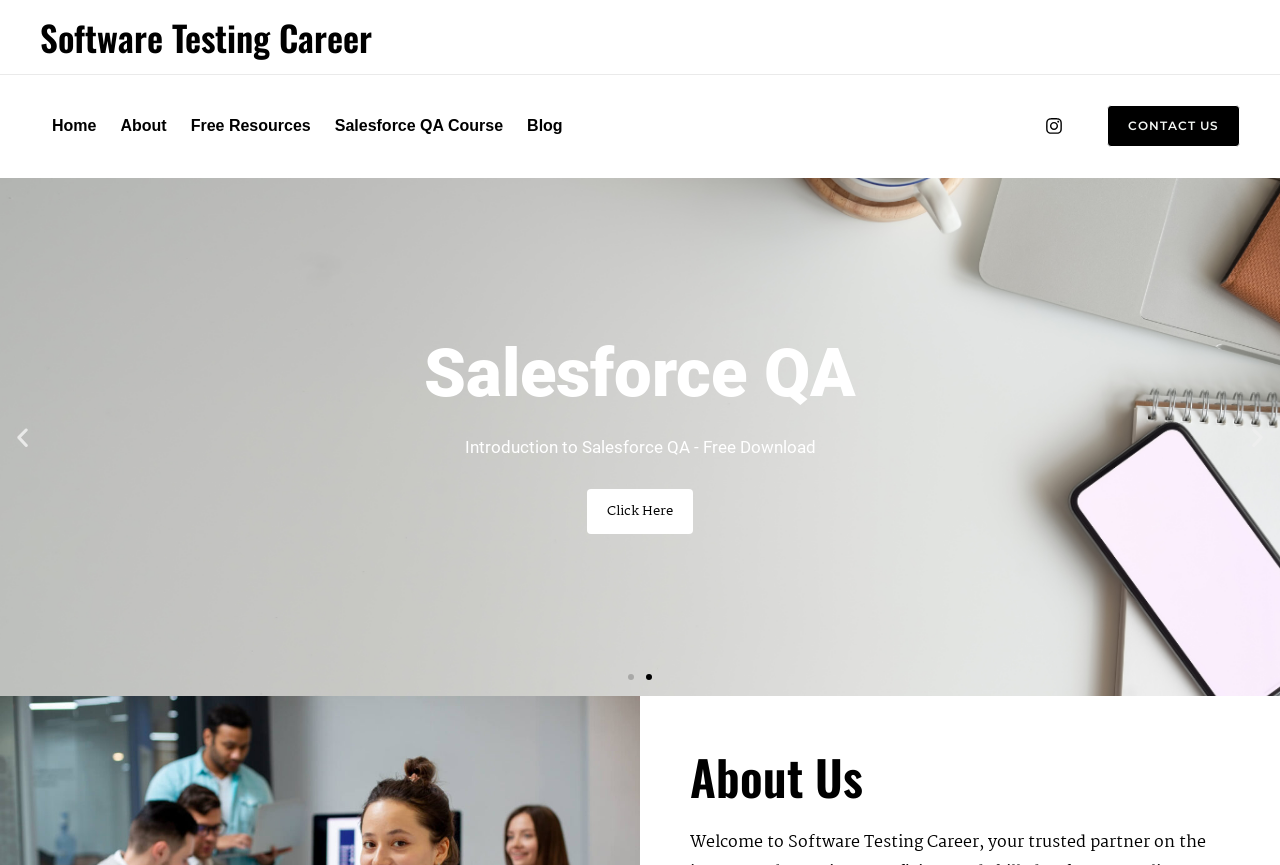Highlight the bounding box coordinates of the element you need to click to perform the following instruction: "Go to home page."

[0.031, 0.105, 0.085, 0.186]